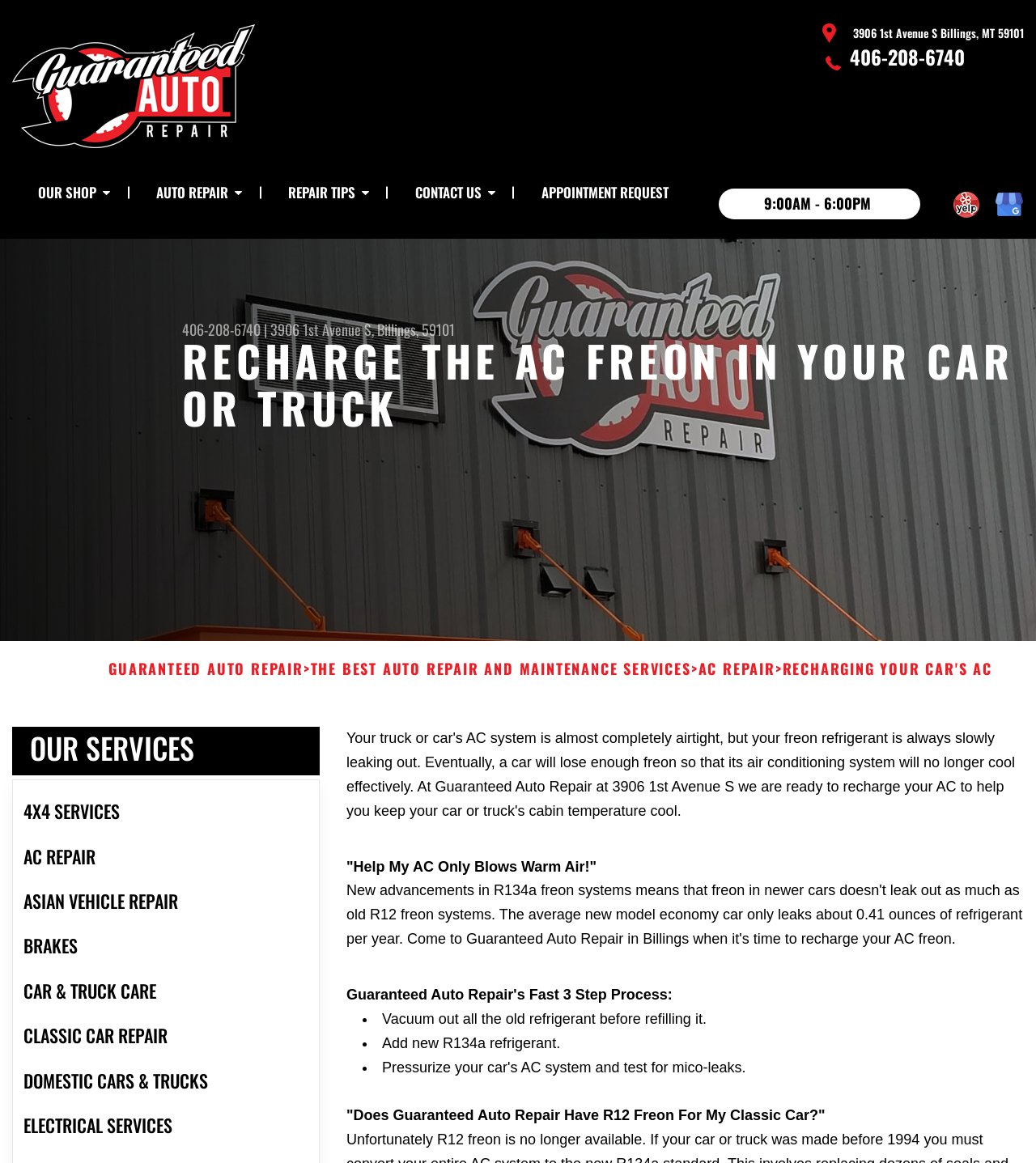What is the phone number of Guaranteed Auto Repair?
Please use the image to deliver a detailed and complete answer.

I found the phone number by looking at the link element with the bounding box coordinates [0.82, 0.036, 0.931, 0.061] which contains the phone number.